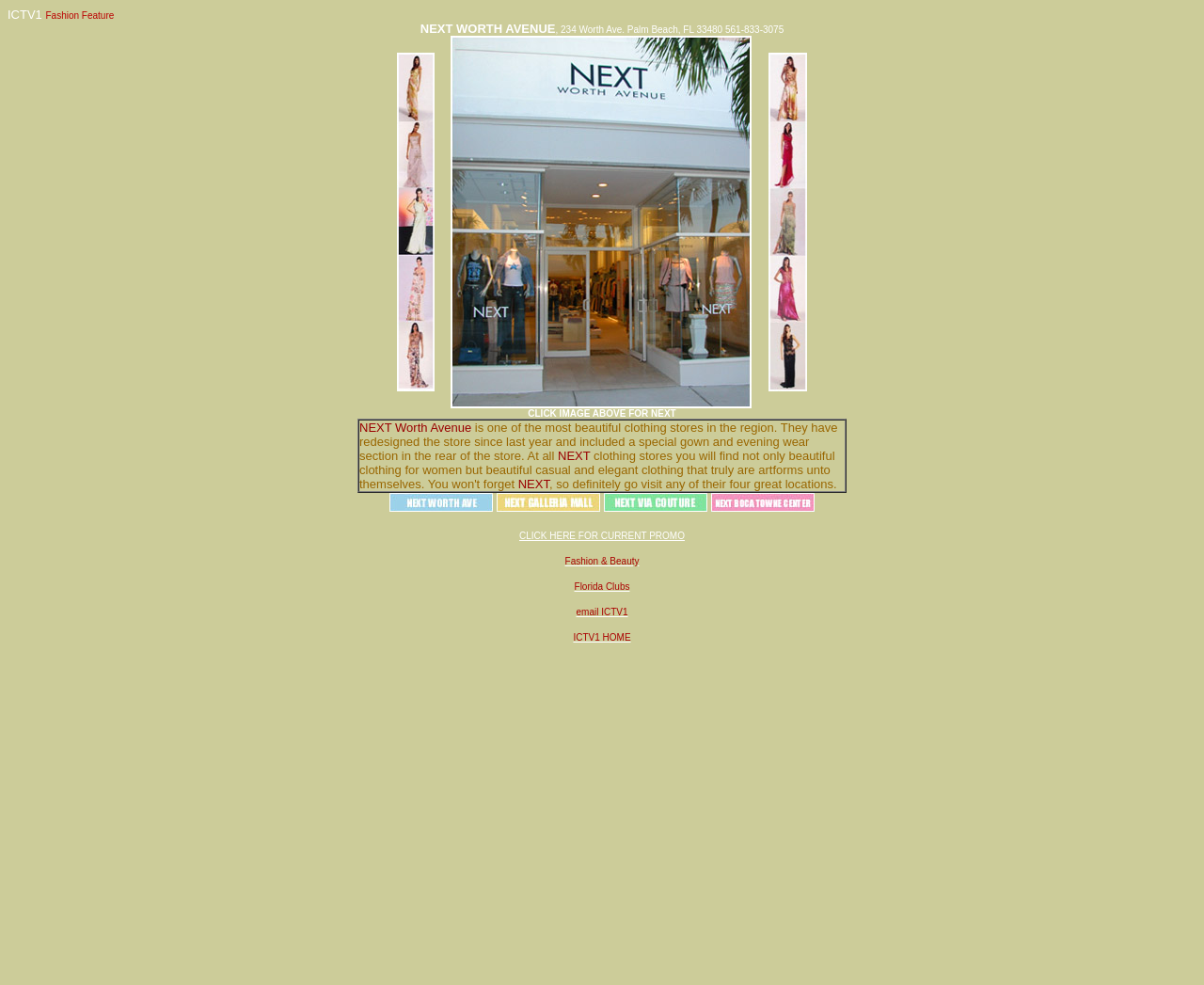What is the phone number of NEXT Worth Avenue?
Refer to the screenshot and respond with a concise word or phrase.

561-833-3075